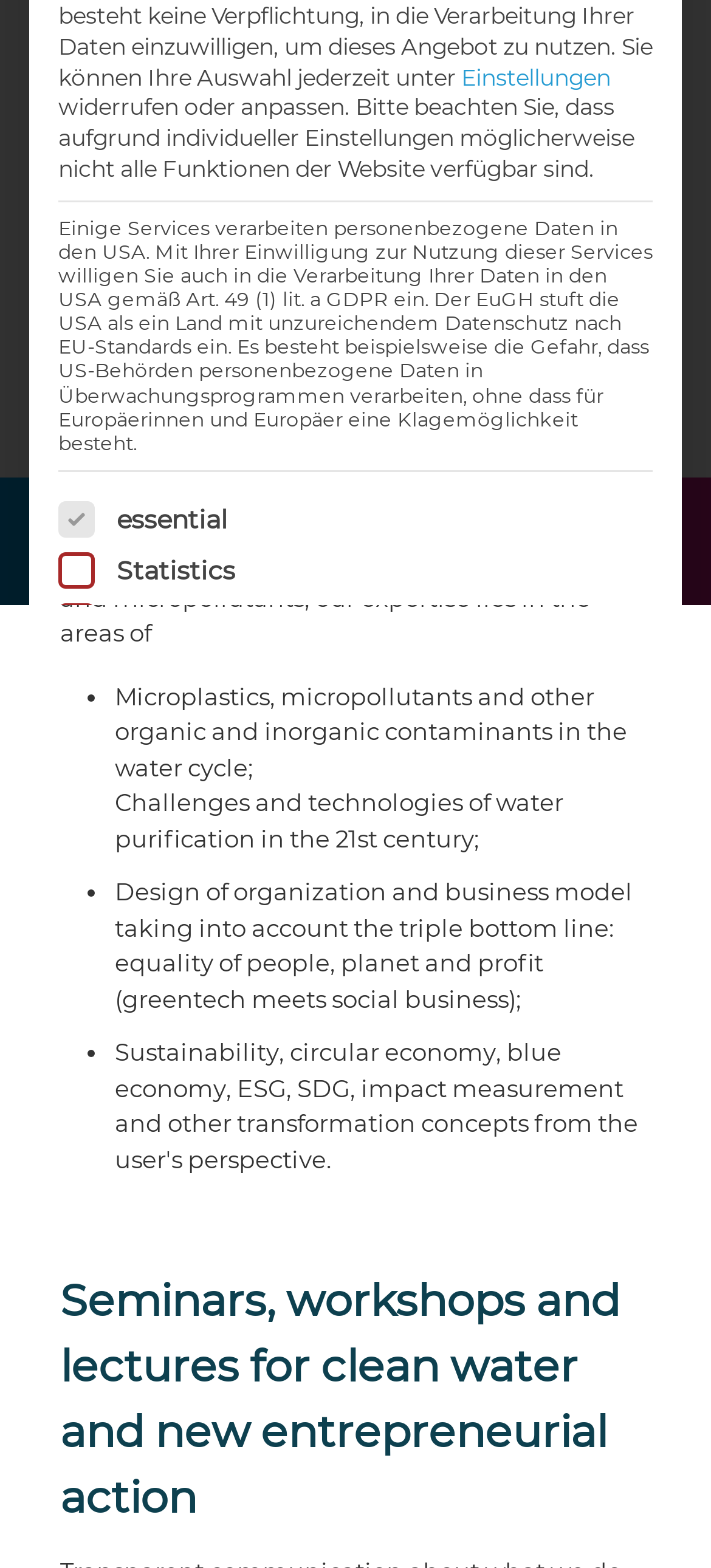Give the bounding box coordinates for this UI element: "parent_node: Statistics name="statistics"". The coordinates should be four float numbers between 0 and 1, arranged as [left, top, right, bottom].

[0.082, 0.352, 0.133, 0.375]